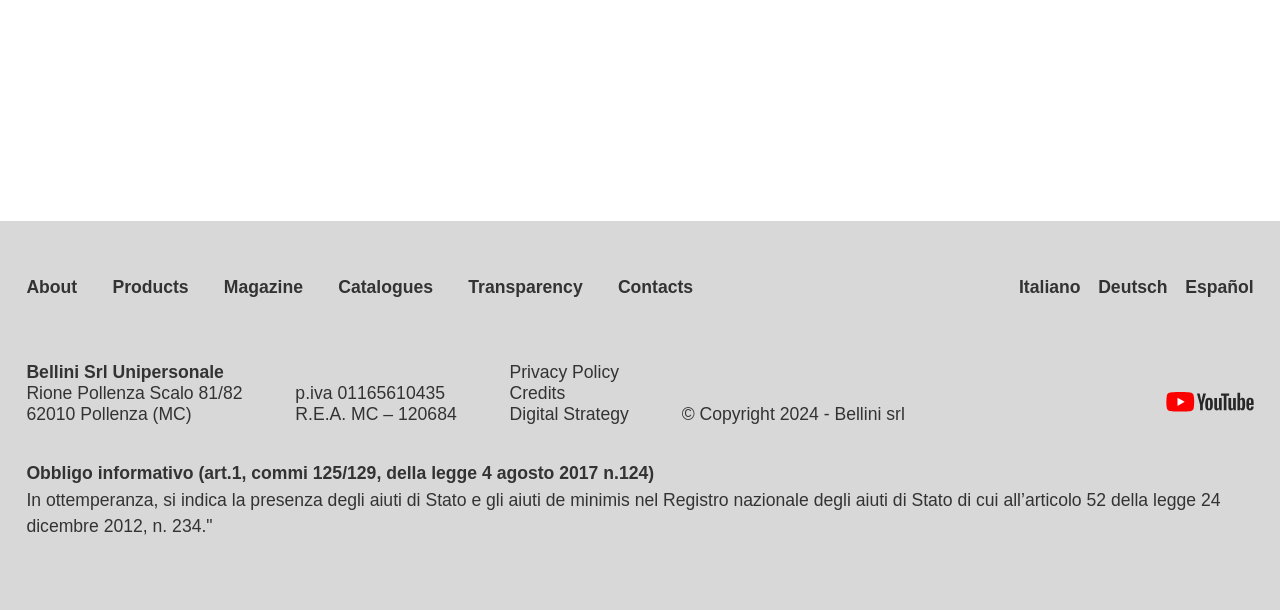What is the company name?
Please give a detailed and elaborate answer to the question.

The company name can be found in the top section of the webpage, where the address and other contact information are provided. The static text element with the bounding box coordinates [0.021, 0.593, 0.175, 0.626] contains the company name, which is 'Bellini Srl Unipersonale'.